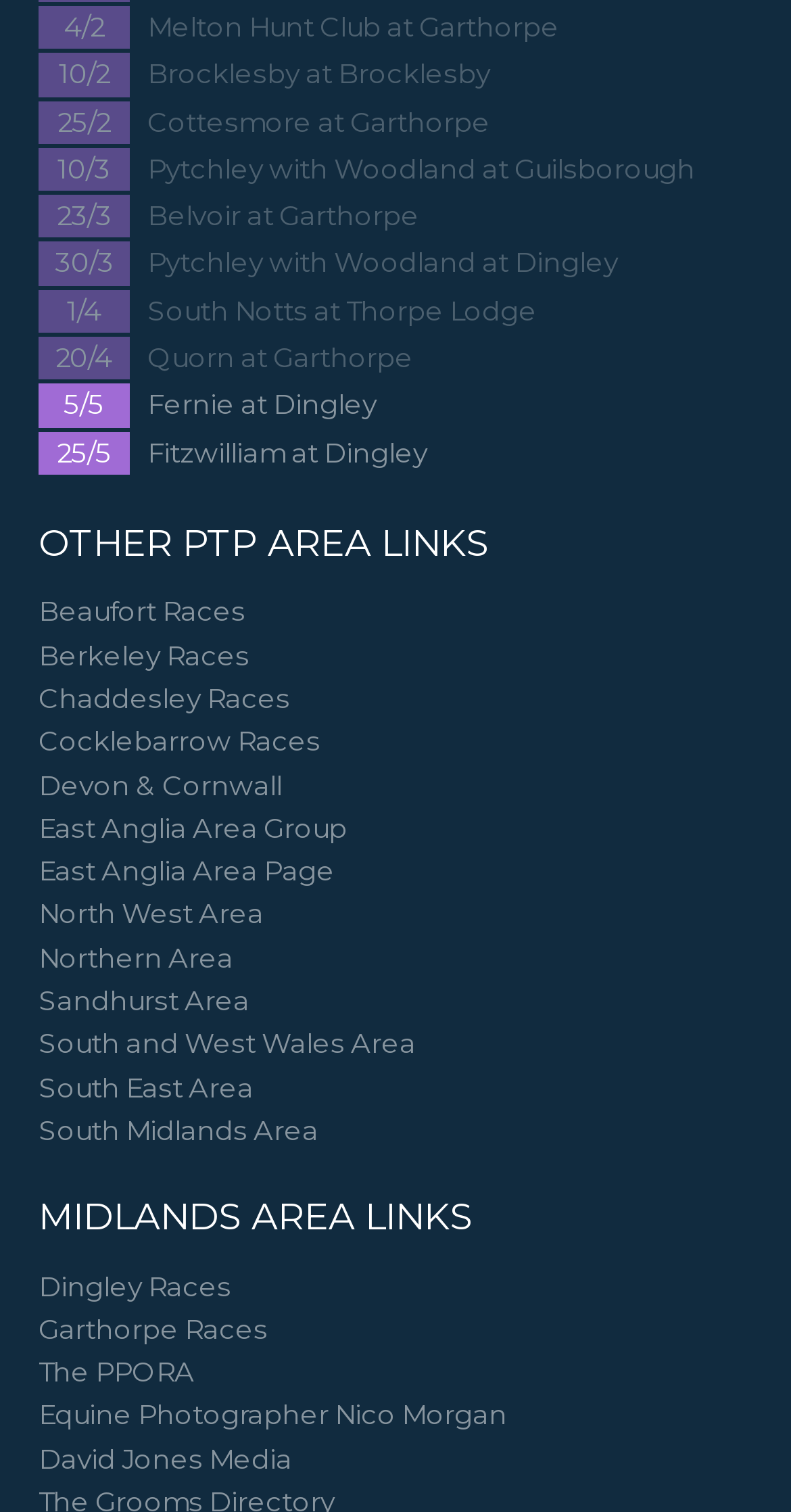Pinpoint the bounding box coordinates of the clickable element needed to complete the instruction: "View Cottesmore at Garthorpe". The coordinates should be provided as four float numbers between 0 and 1: [left, top, right, bottom].

[0.187, 0.066, 0.62, 0.095]